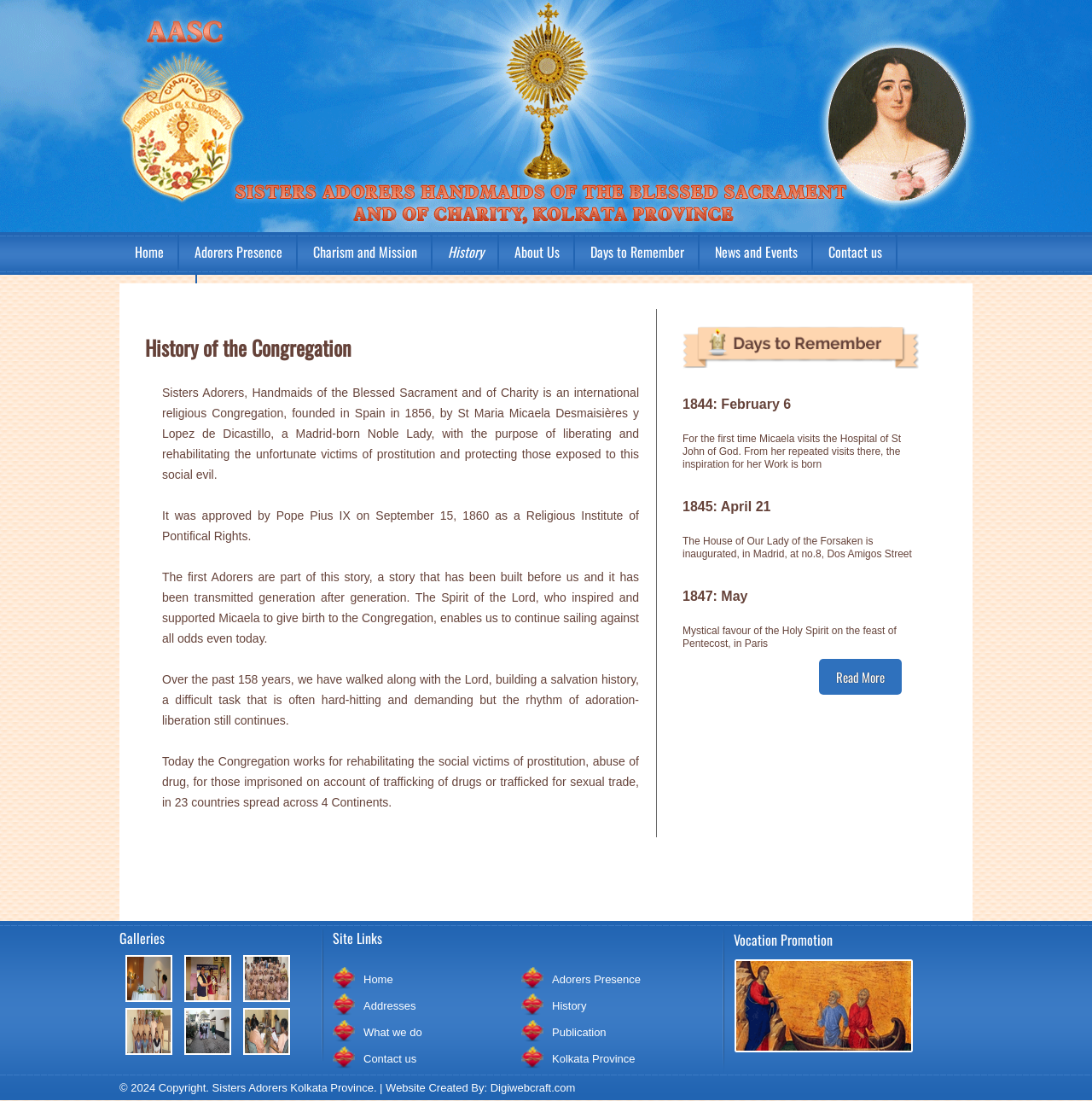Use a single word or phrase to answer the question: What is the name of the website creator?

Digiwebcraft.com